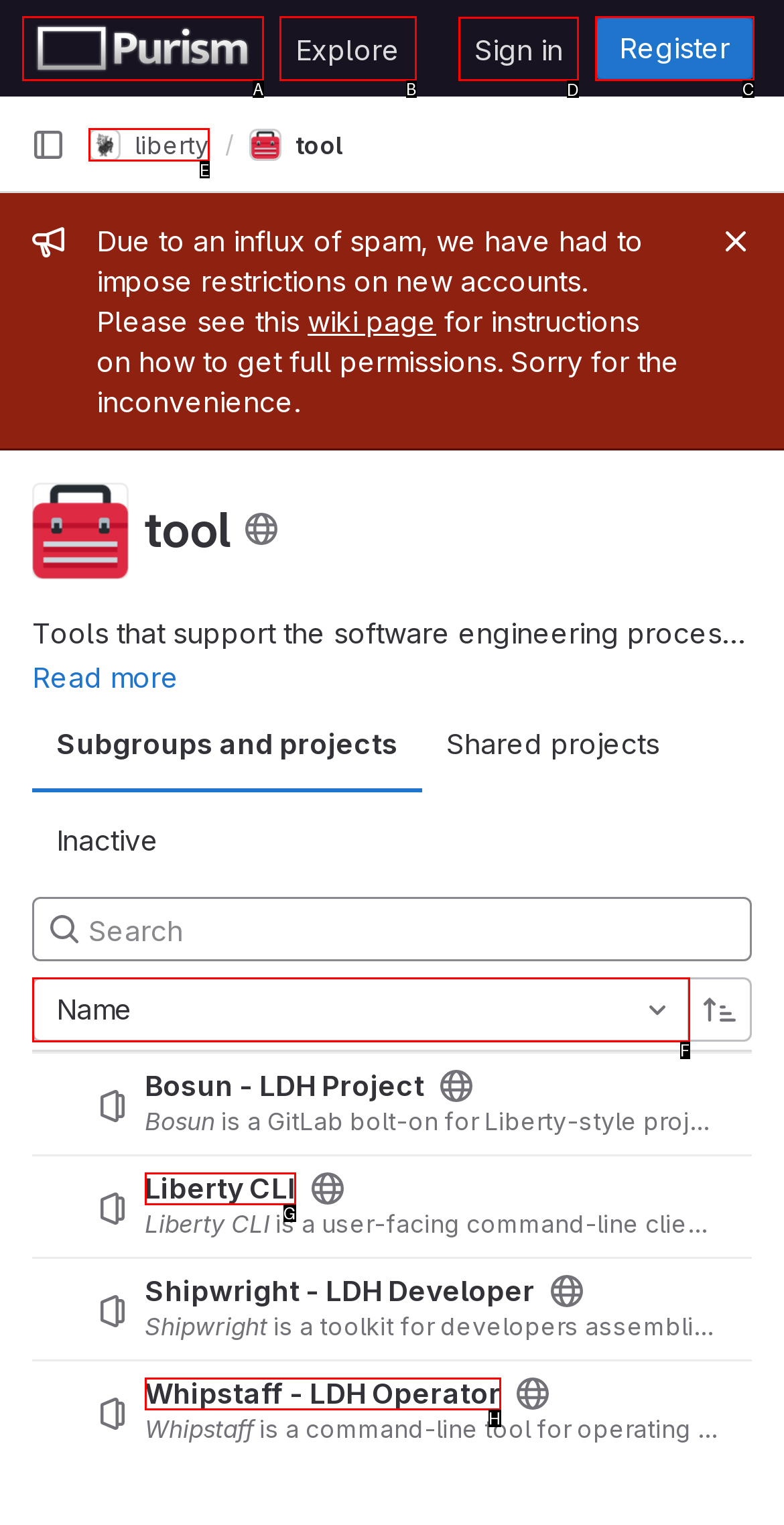Determine which UI element you should click to perform the task: Sign in
Provide the letter of the correct option from the given choices directly.

D